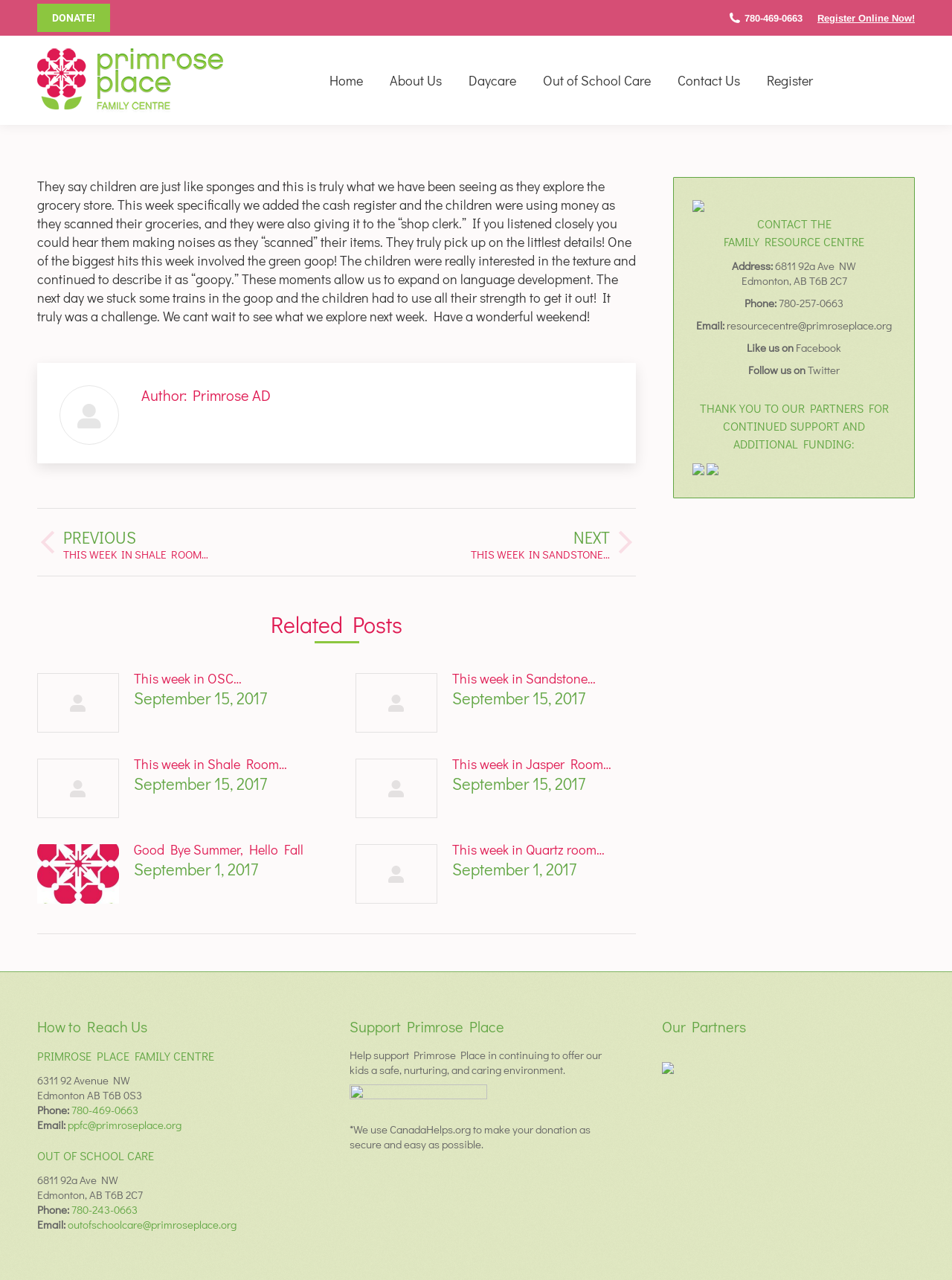Please identify the bounding box coordinates of the clickable area that will fulfill the following instruction: "Click the 'Contact Us' menu item". The coordinates should be in the format of four float numbers between 0 and 1, i.e., [left, top, right, bottom].

[0.708, 0.038, 0.78, 0.087]